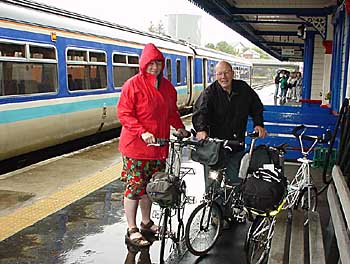What is the purpose of the individuals' visit to Skye?
Based on the image, provide a one-word or brief-phrase response.

Cycling holiday